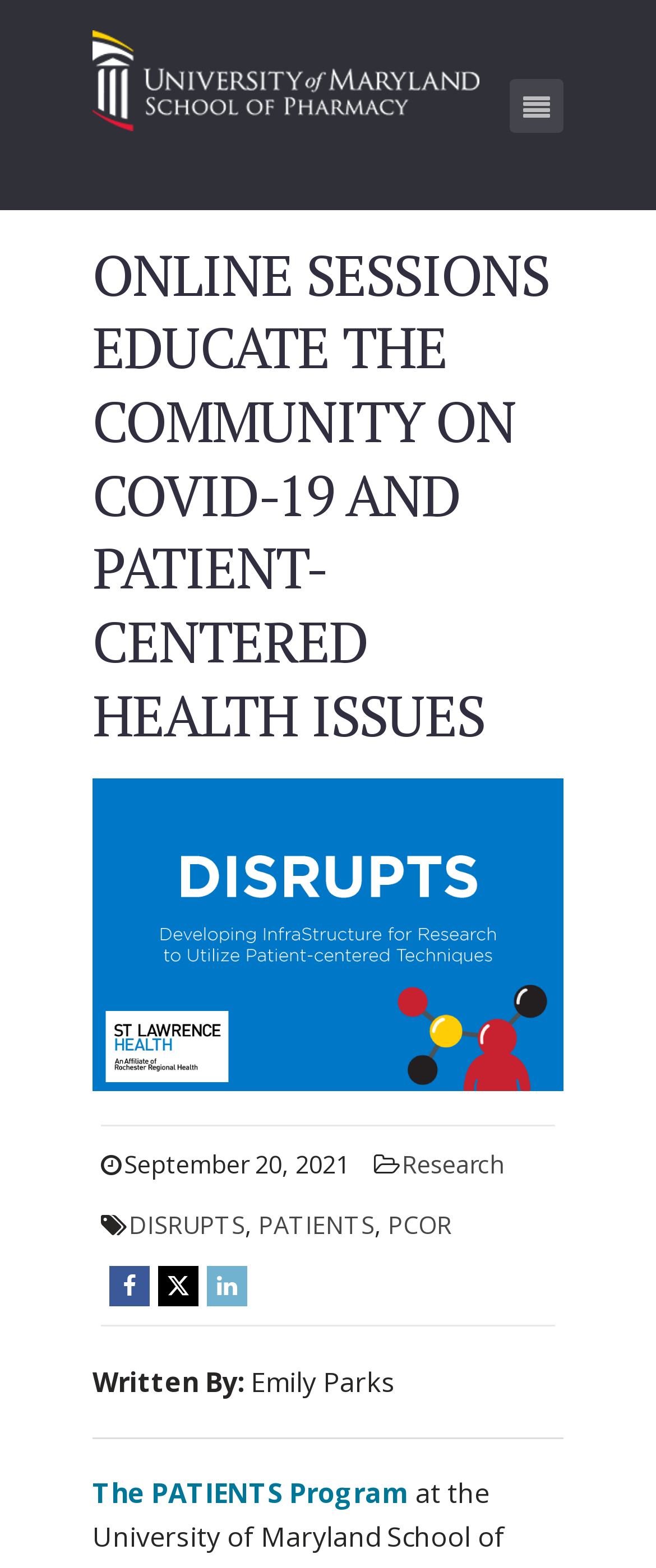Answer the question below using just one word or a short phrase: 
Who is the author of the article?

Emily Parks